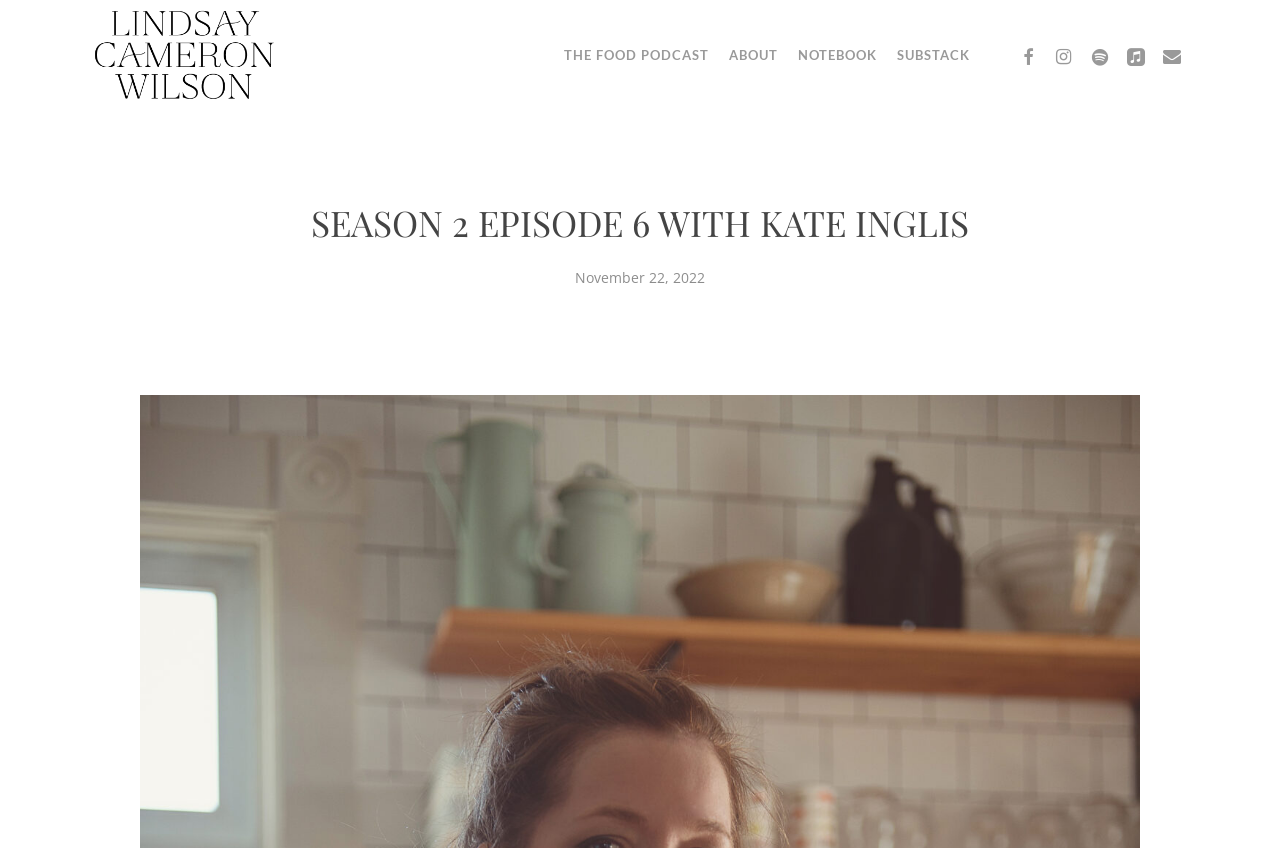Identify the bounding box for the described UI element. Provide the coordinates in (top-left x, top-left y, bottom-right x, bottom-right y) format with values ranging from 0 to 1: The Food Podcast

[0.433, 0.057, 0.562, 0.073]